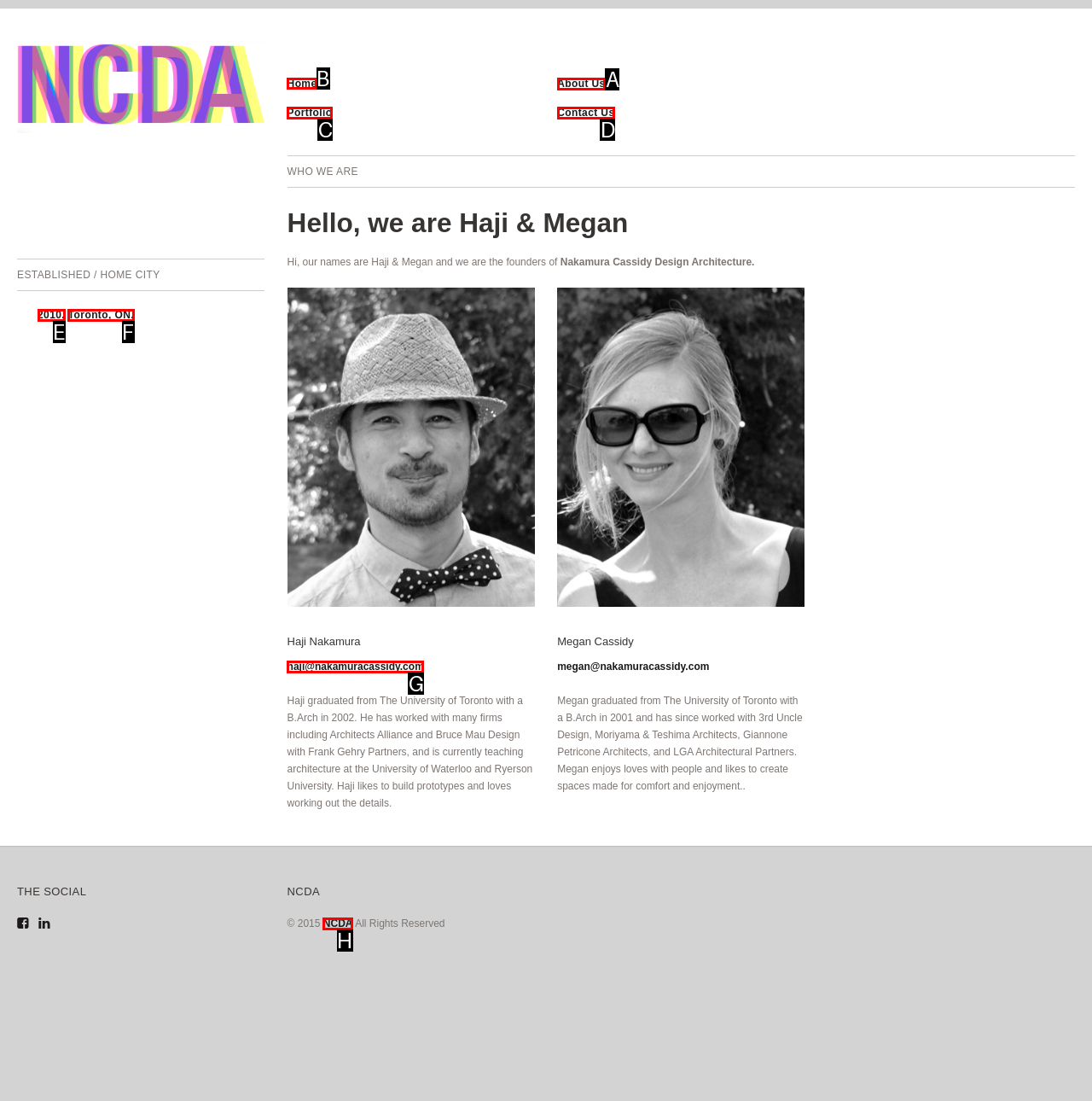Which UI element should you click on to achieve the following task: Click on the Home link? Provide the letter of the correct option.

B